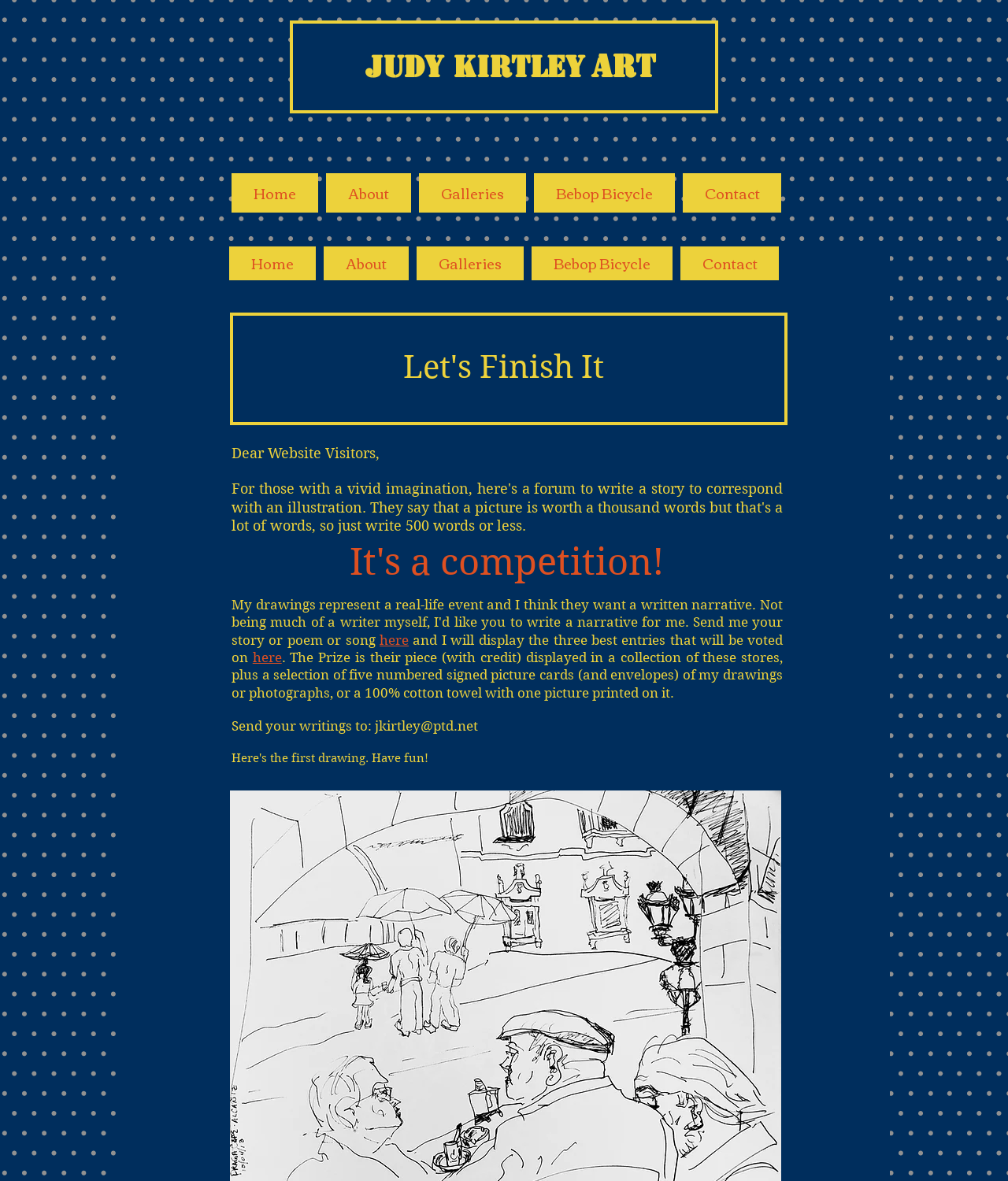Find the bounding box coordinates for the HTML element described in this sentence: "Bebop Bicycle". Provide the coordinates as four float numbers between 0 and 1, in the format [left, top, right, bottom].

[0.53, 0.147, 0.67, 0.18]